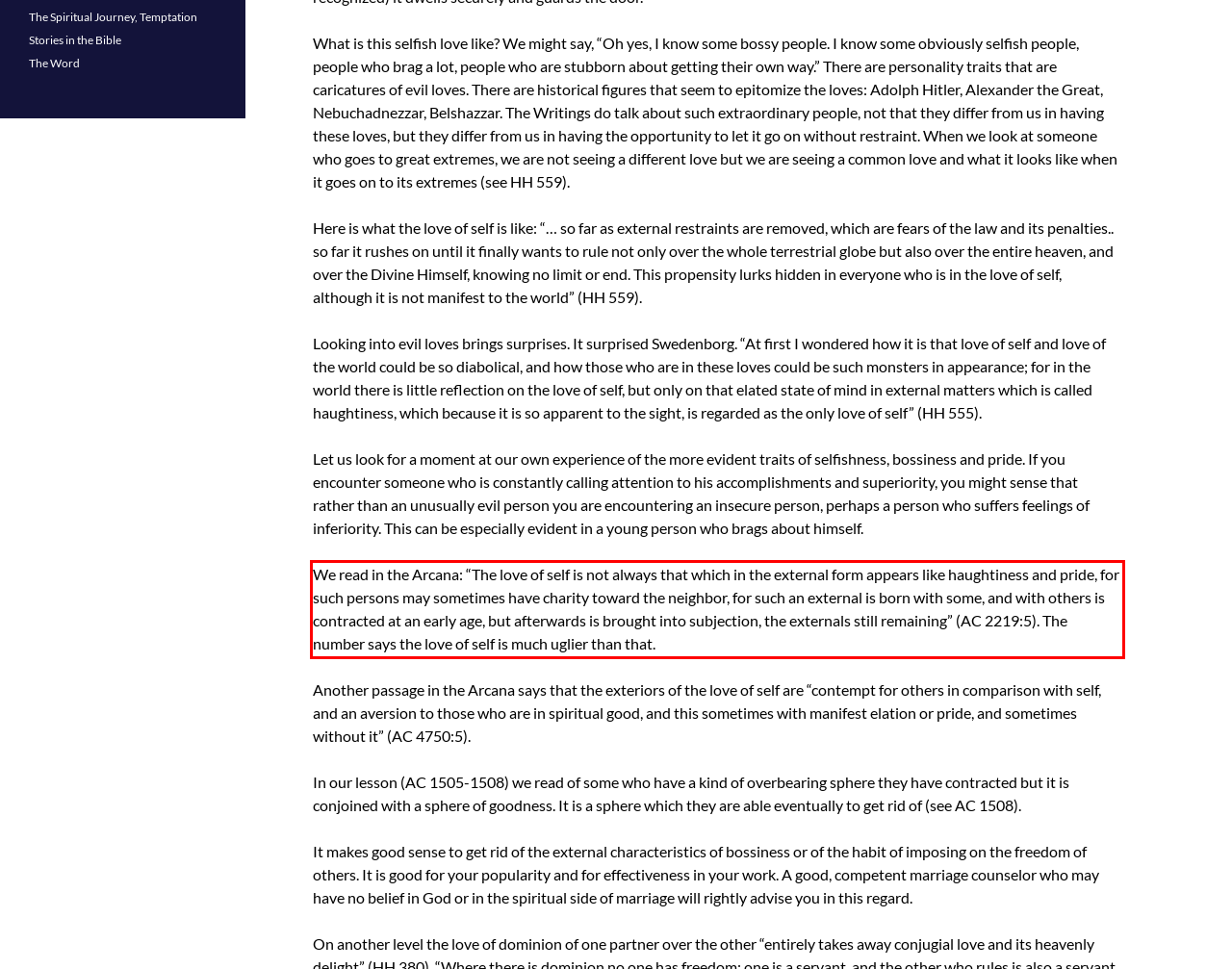Examine the webpage screenshot and use OCR to recognize and output the text within the red bounding box.

We read in the Arcana: “The love of self is not always that which in the external form appears like haughtiness and pride, for such persons may sometimes have charity toward the neighbor, for such an external is born with some, and with others is contracted at an early age, but afterwards is brought into subjection, the externals still remaining” (AC 2219:5). The number says the love of self is much uglier than that.